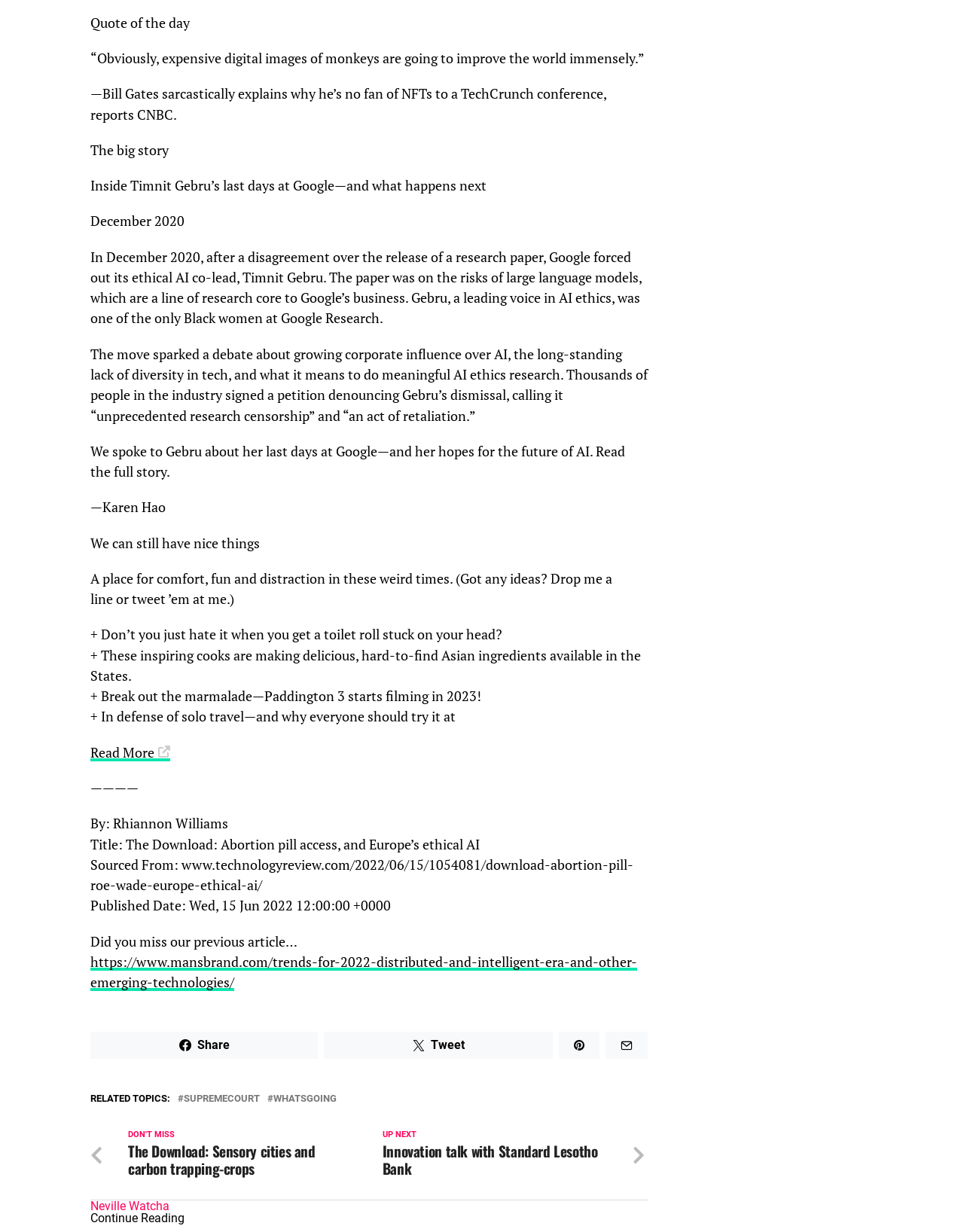Please identify the coordinates of the bounding box that should be clicked to fulfill this instruction: "Read the full story".

[0.094, 0.359, 0.648, 0.39]